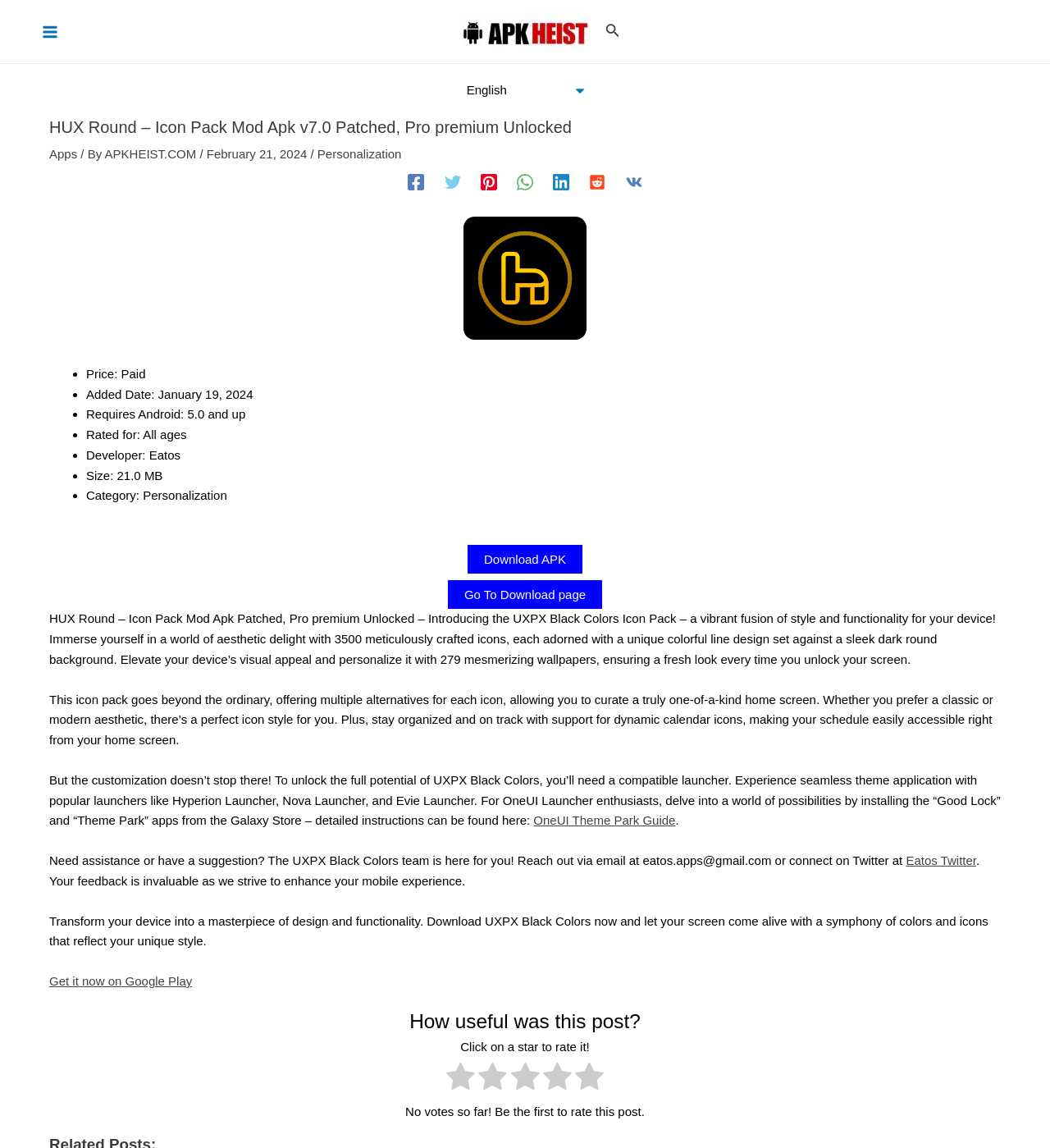Determine the bounding box coordinates of the region I should click to achieve the following instruction: "Search for something". Ensure the bounding box coordinates are four float numbers between 0 and 1, i.e., [left, top, right, bottom].

[0.576, 0.018, 0.59, 0.037]